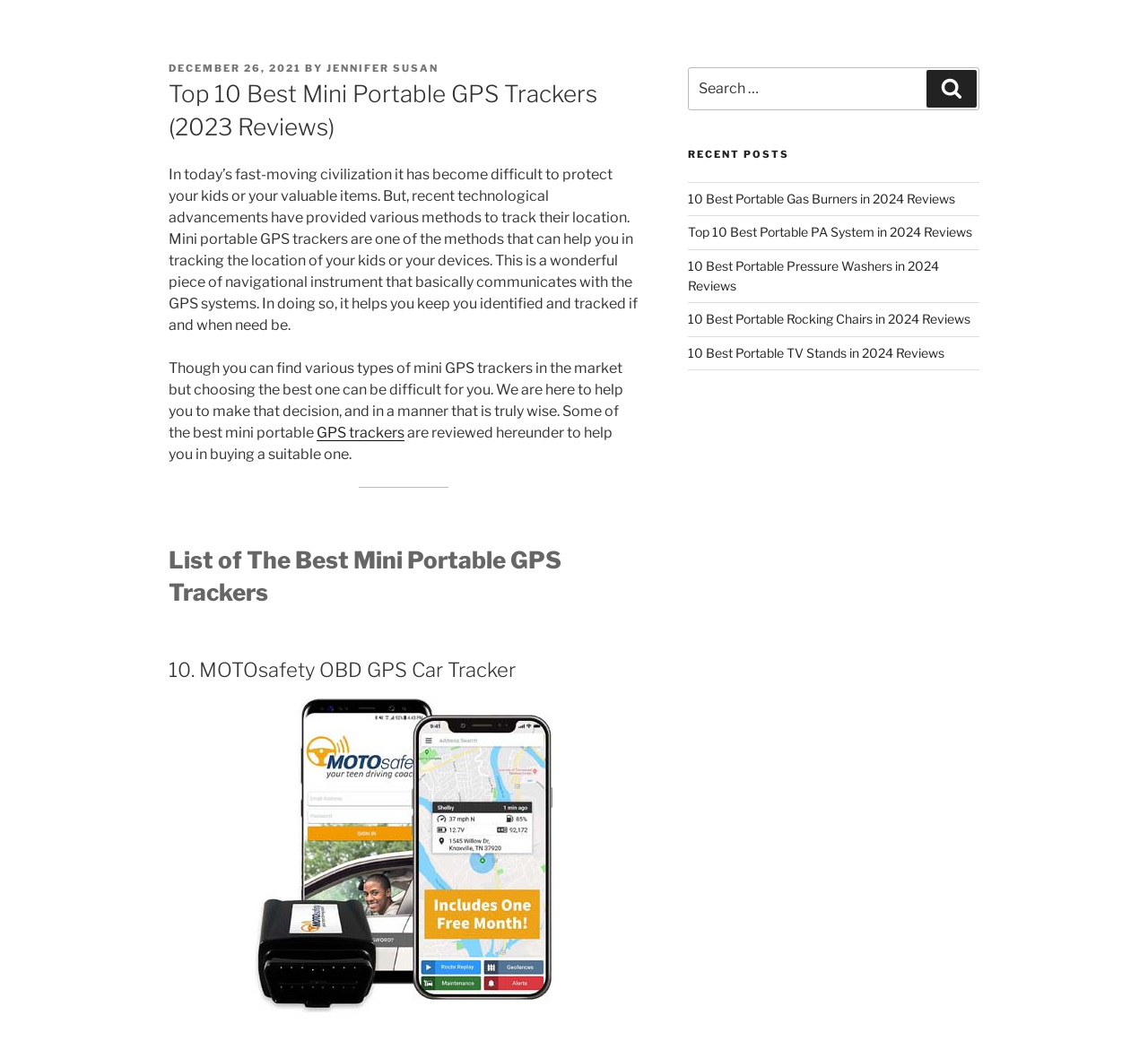Given the element description Jennifer Susan, predict the bounding box coordinates for the UI element in the webpage screenshot. The format should be (top-left x, top-left y, bottom-right x, bottom-right y), and the values should be between 0 and 1.

[0.284, 0.059, 0.382, 0.071]